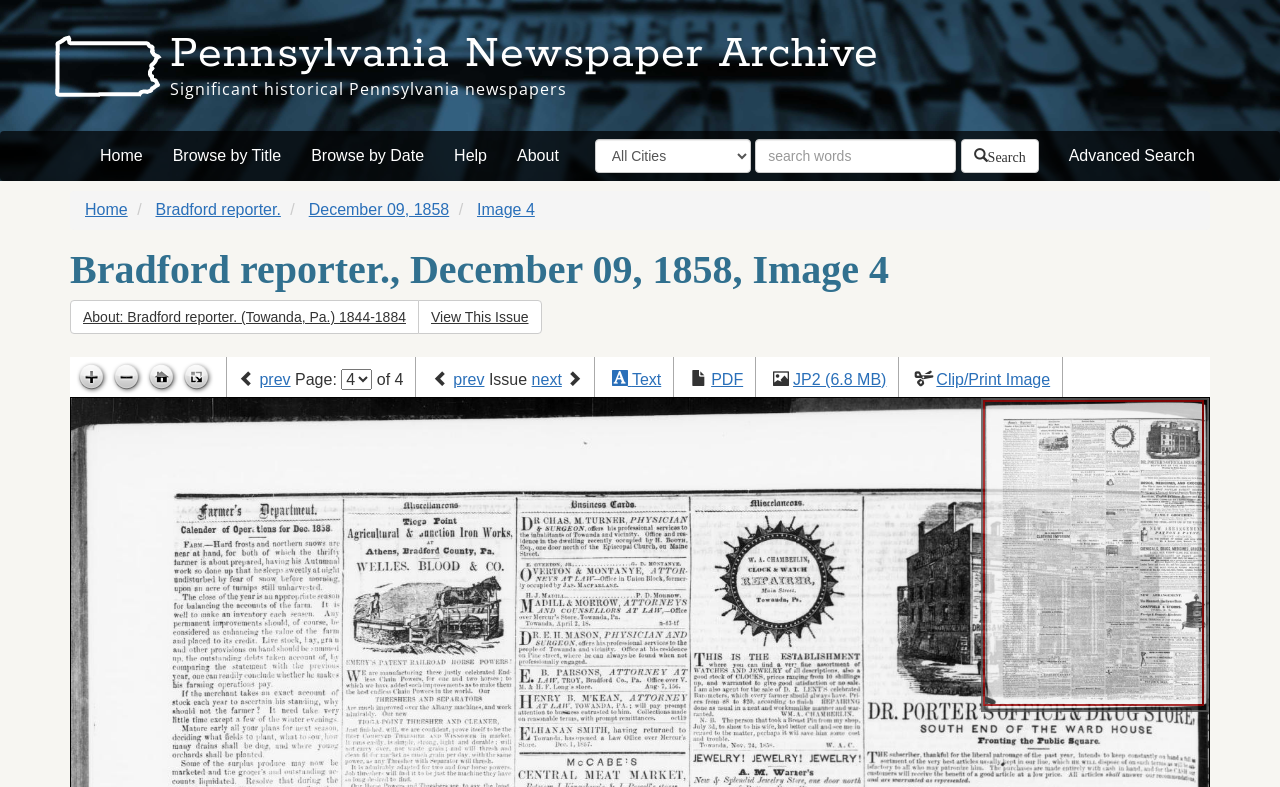Locate the bounding box coordinates of the element to click to perform the following action: 'Search for historical Pennsylvania newspapers'. The coordinates should be given as four float values between 0 and 1, in the form of [left, top, right, bottom].

[0.59, 0.176, 0.747, 0.22]